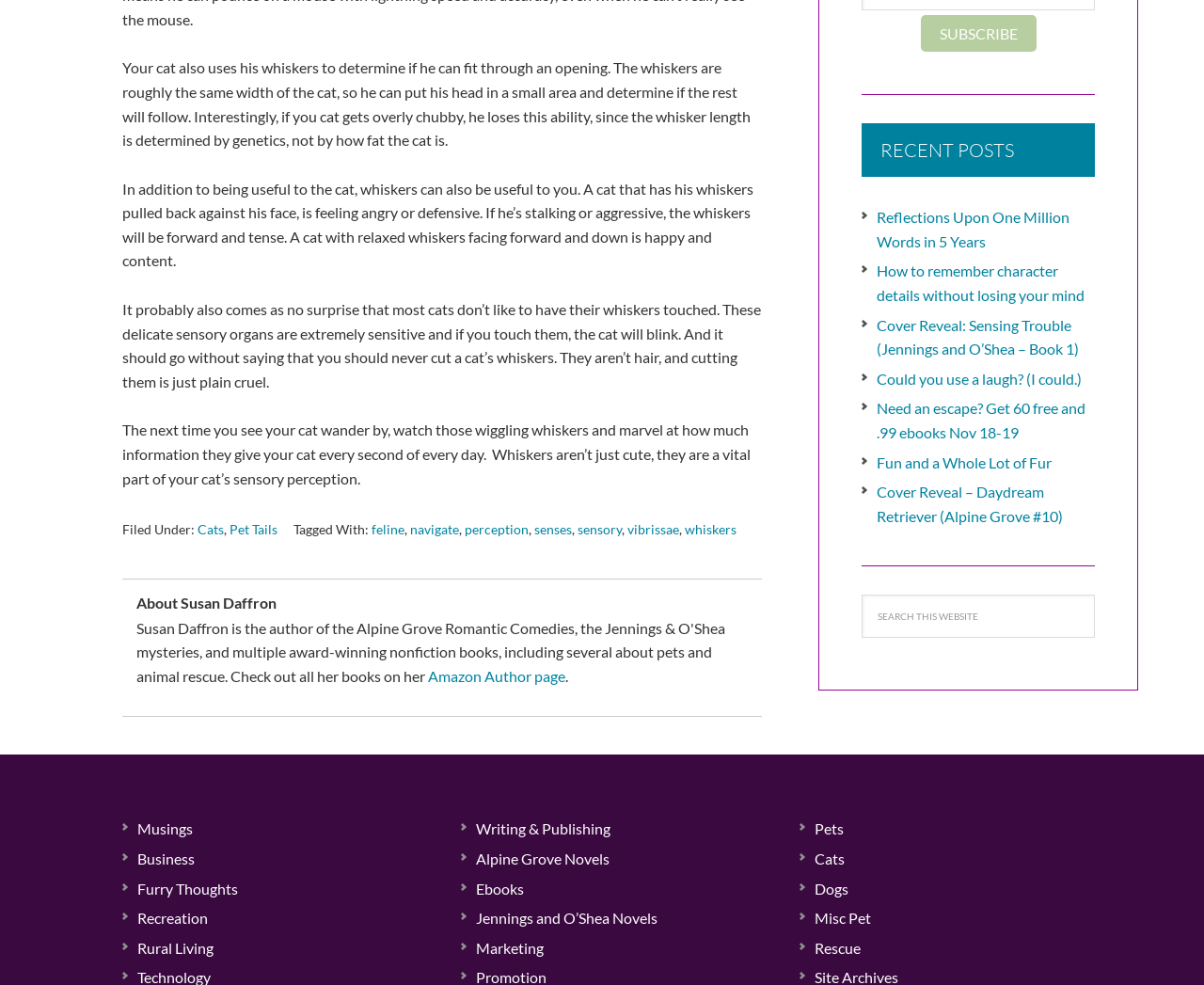Refer to the element description Amazon Author page and identify the corresponding bounding box in the screenshot. Format the coordinates as (top-left x, top-left y, bottom-right x, bottom-right y) with values in the range of 0 to 1.

[0.355, 0.677, 0.47, 0.695]